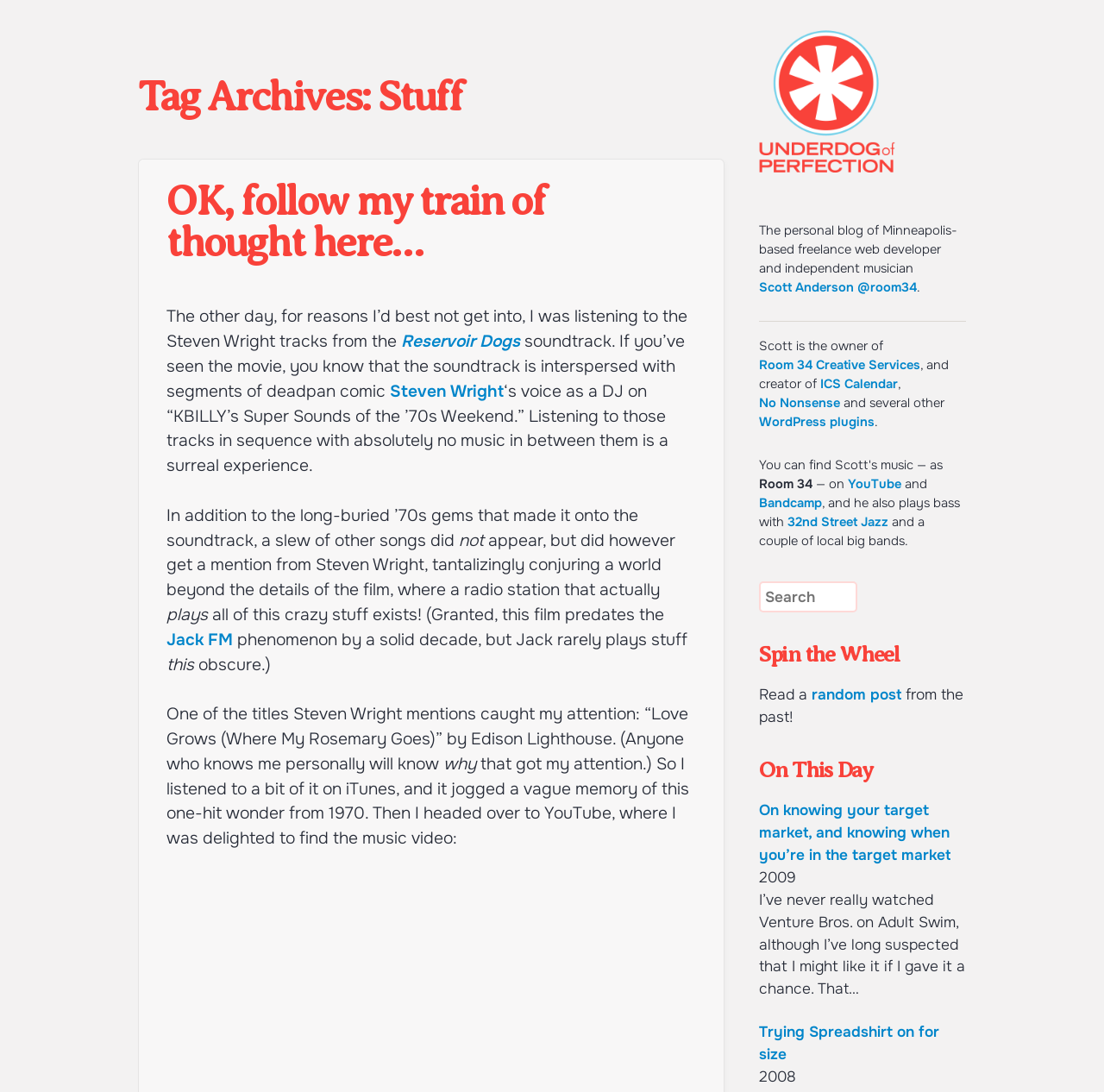Find the bounding box coordinates of the clickable region needed to perform the following instruction: "Check the blog archives". The coordinates should be provided as four float numbers between 0 and 1, i.e., [left, top, right, bottom].

[0.125, 0.07, 0.656, 0.108]